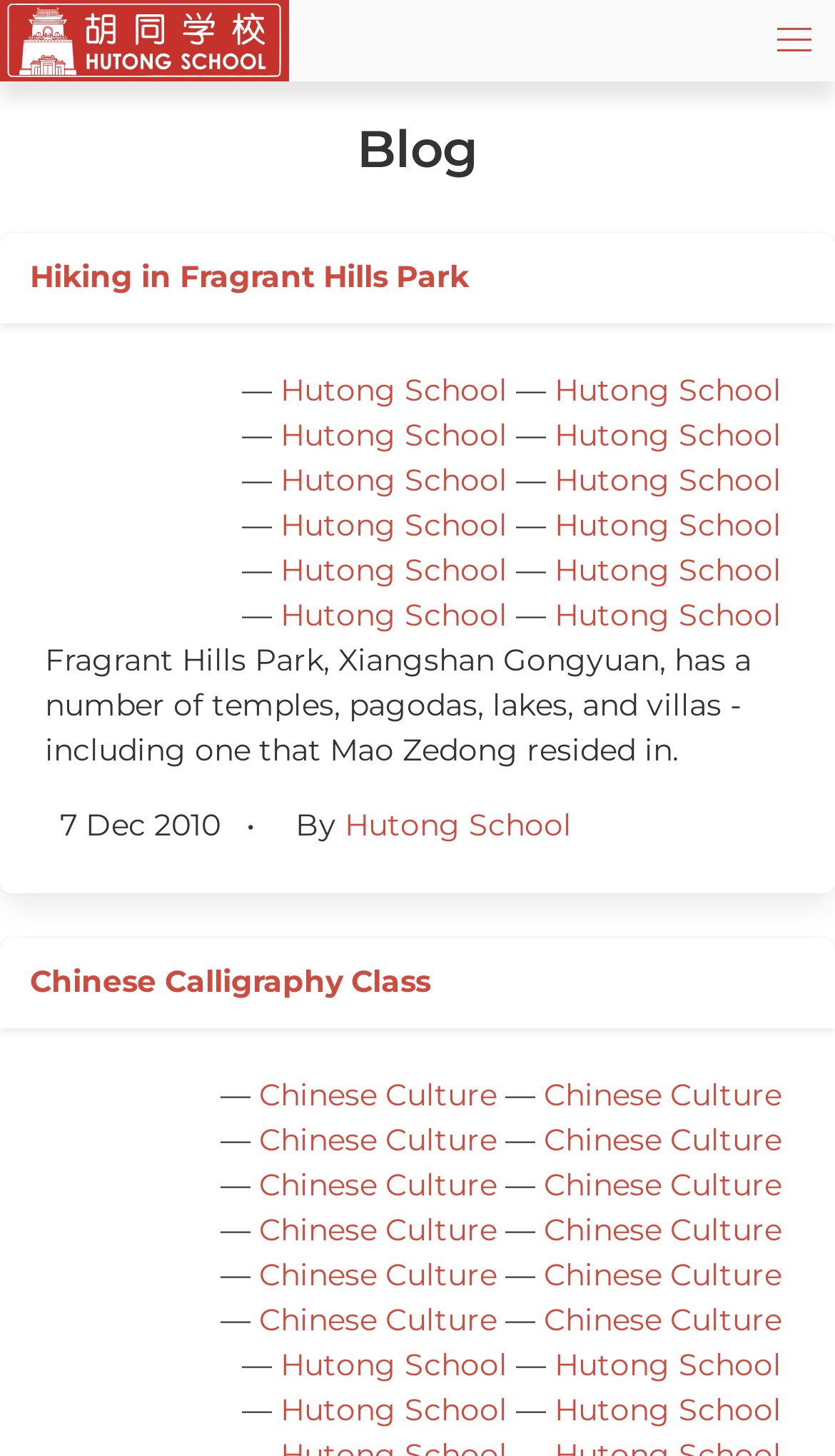Give a concise answer of one word or phrase to the question: 
What is the name of the school?

Hutong School